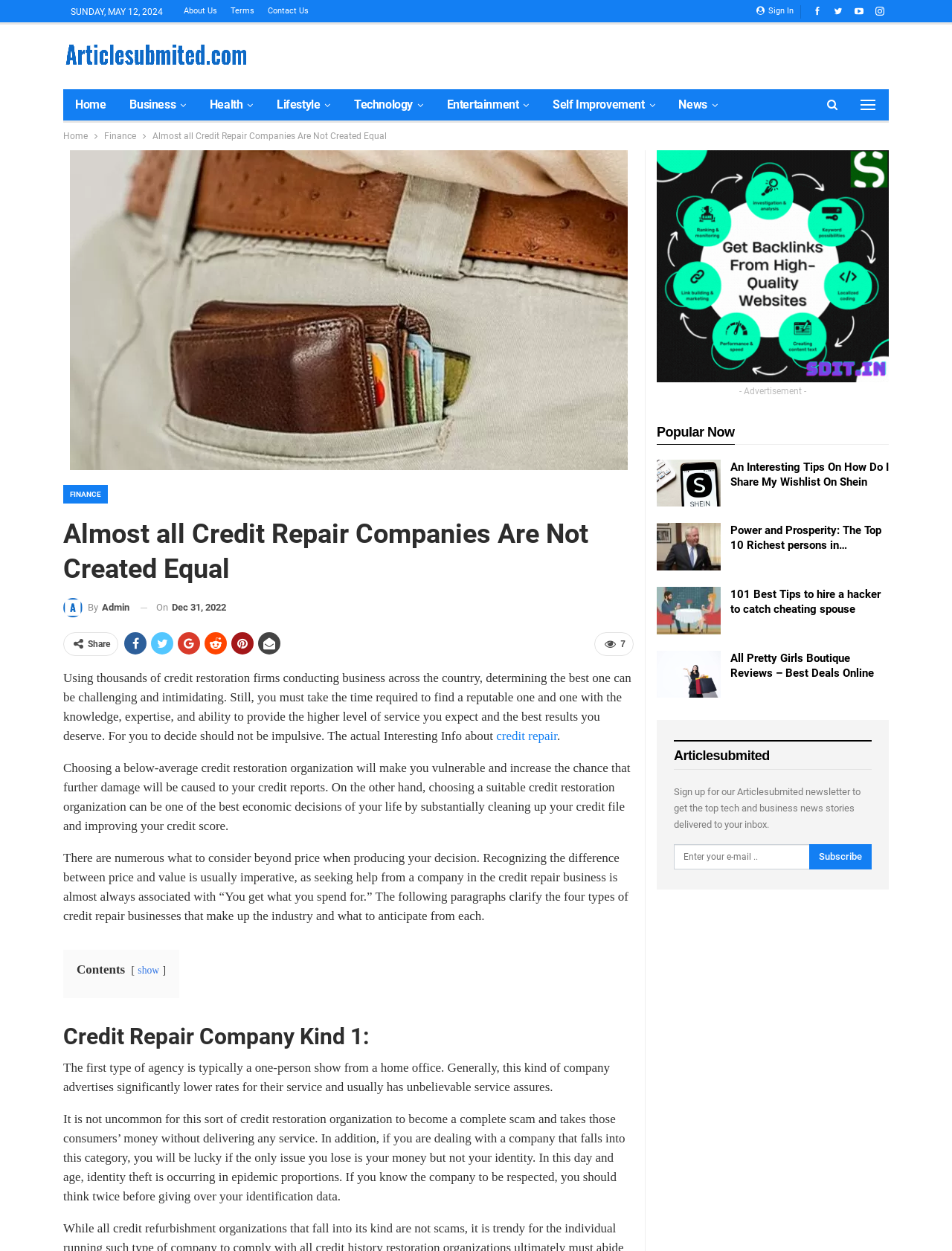Find the bounding box coordinates for the HTML element described in this sentence: "Contact us". Provide the coordinates as four float numbers between 0 and 1, in the format [left, top, right, bottom].

[0.281, 0.005, 0.324, 0.012]